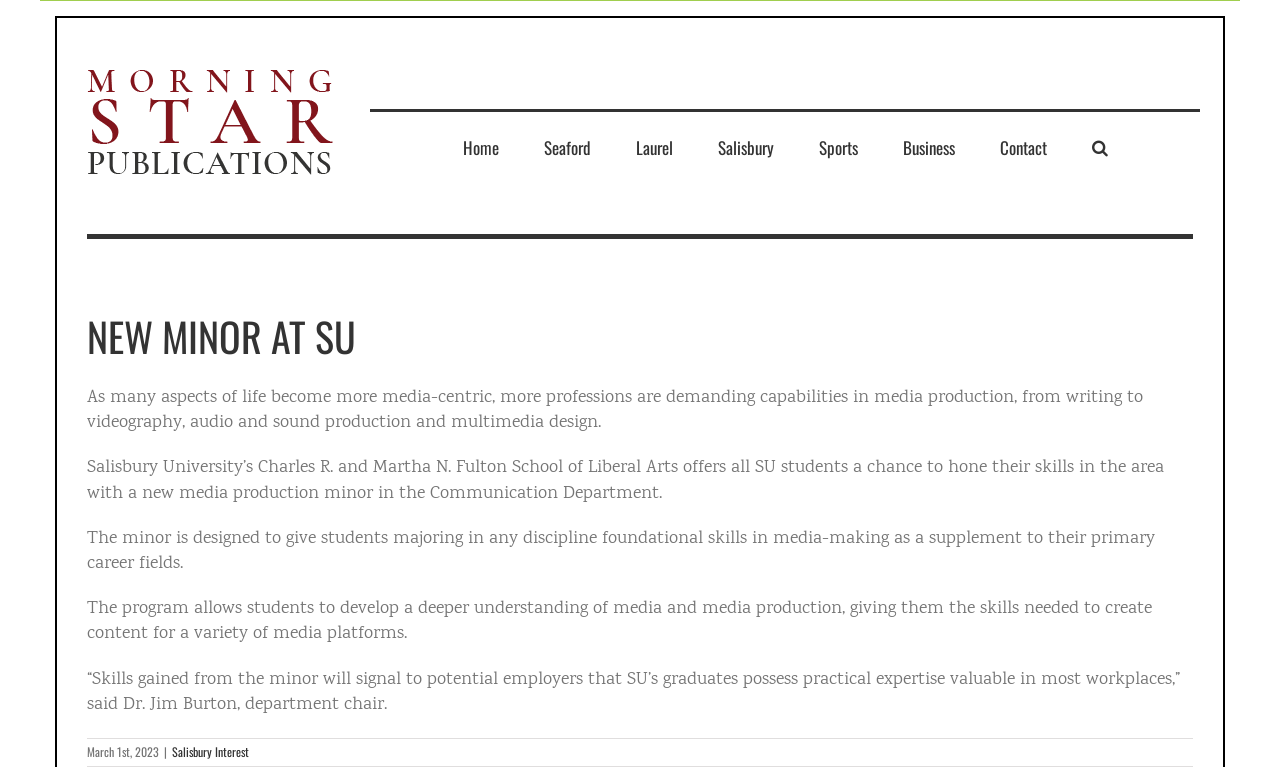Please find the bounding box coordinates of the element's region to be clicked to carry out this instruction: "Go to Home page".

[0.361, 0.146, 0.389, 0.237]